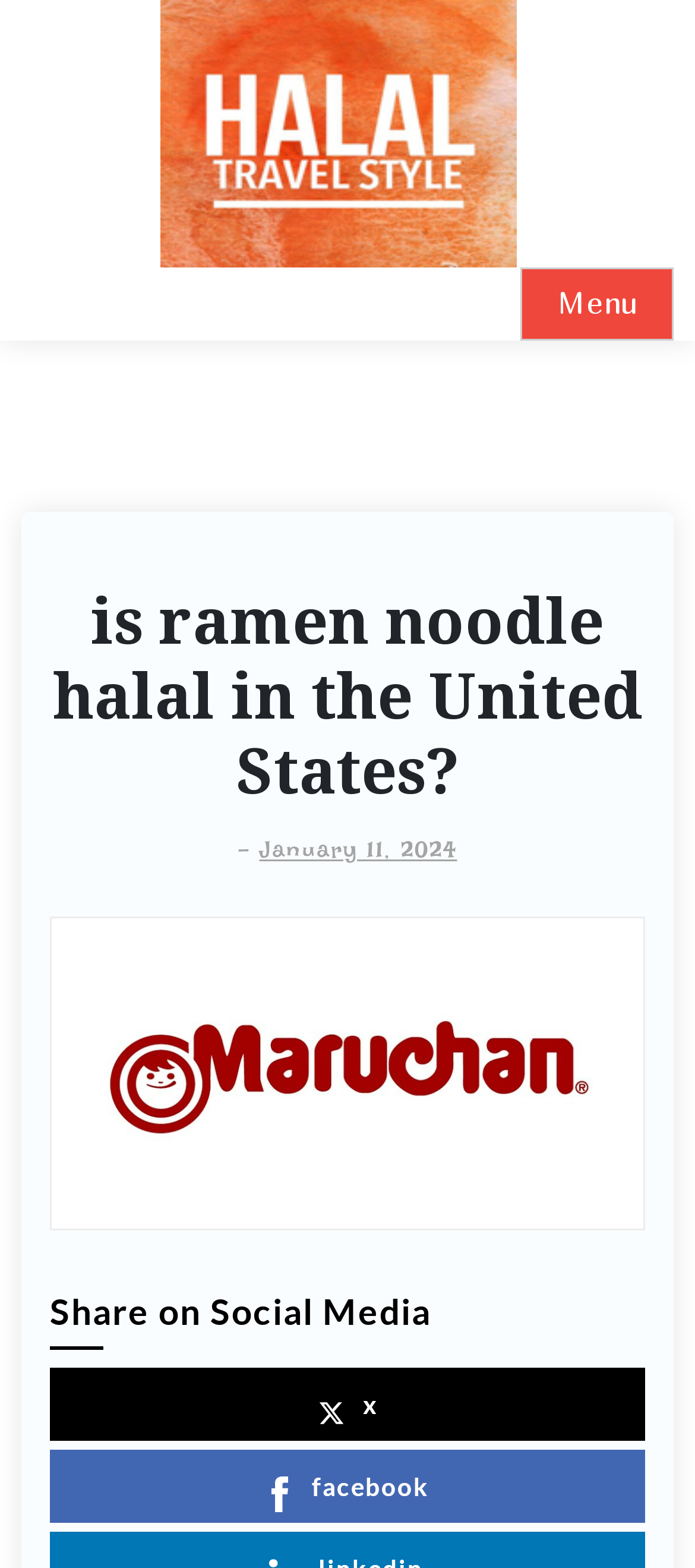Identify and extract the main heading from the webpage.

is ramen noodle halal in the United States?